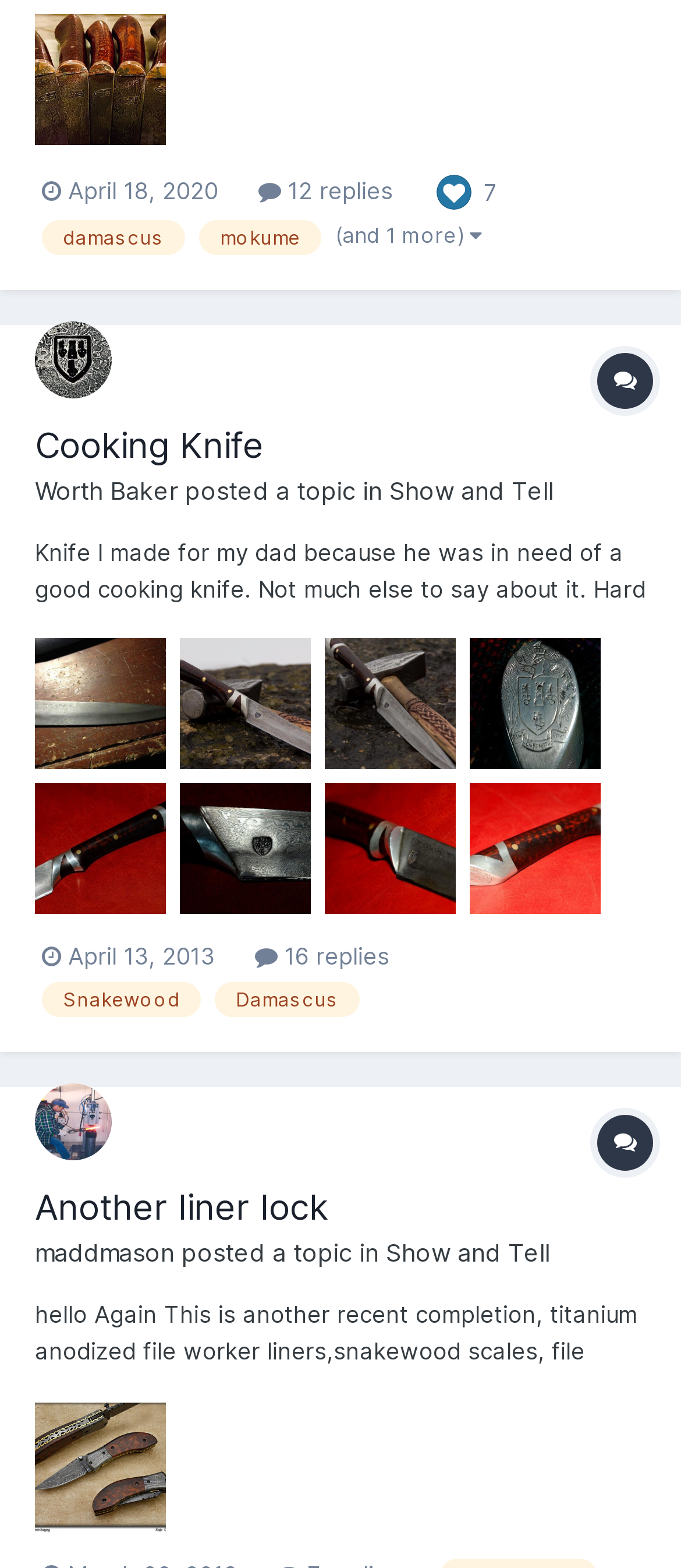How many replies does the second topic have? Using the information from the screenshot, answer with a single word or phrase.

16